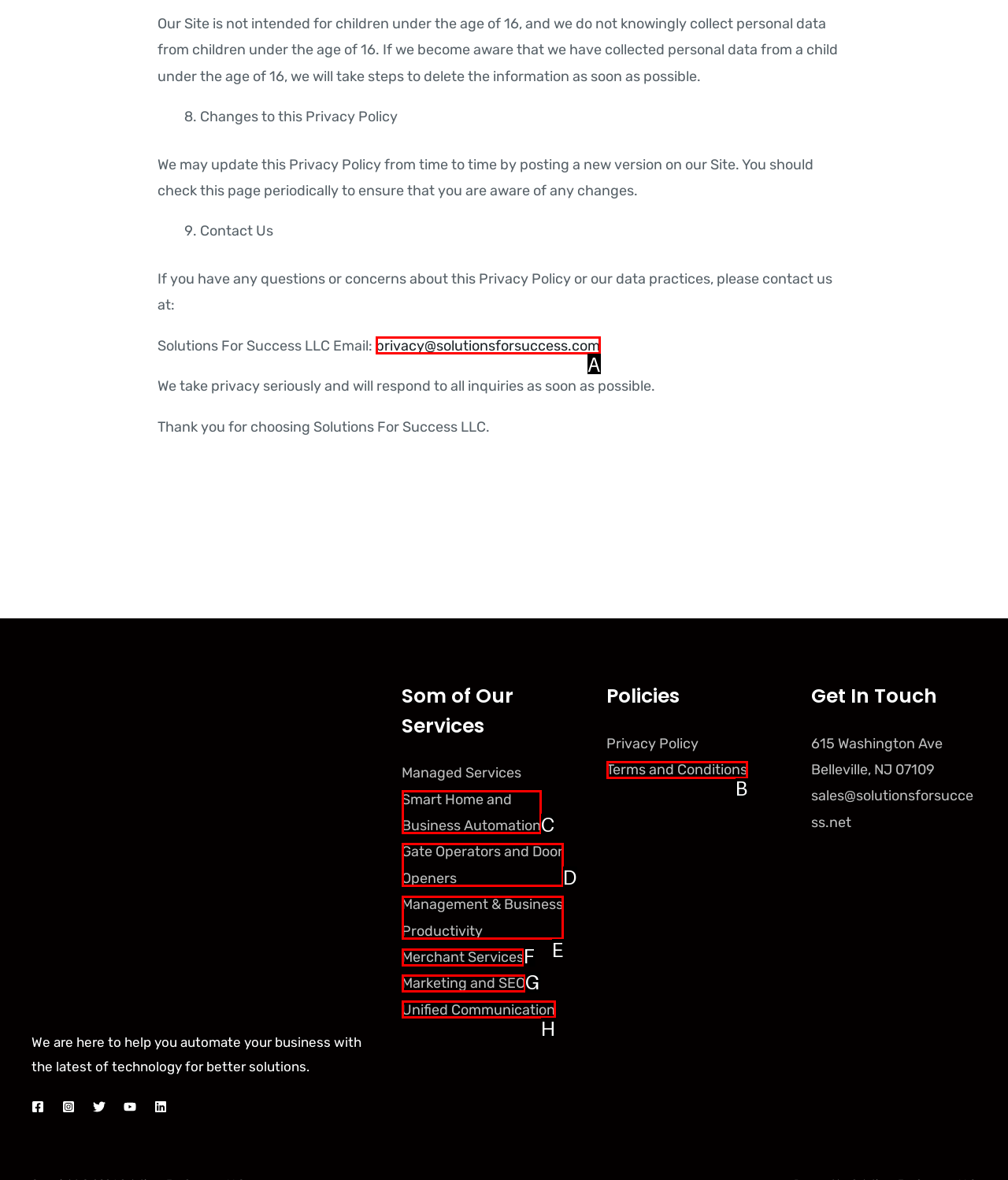Find the HTML element that matches the description: Terms and Conditions. Answer using the letter of the best match from the available choices.

B